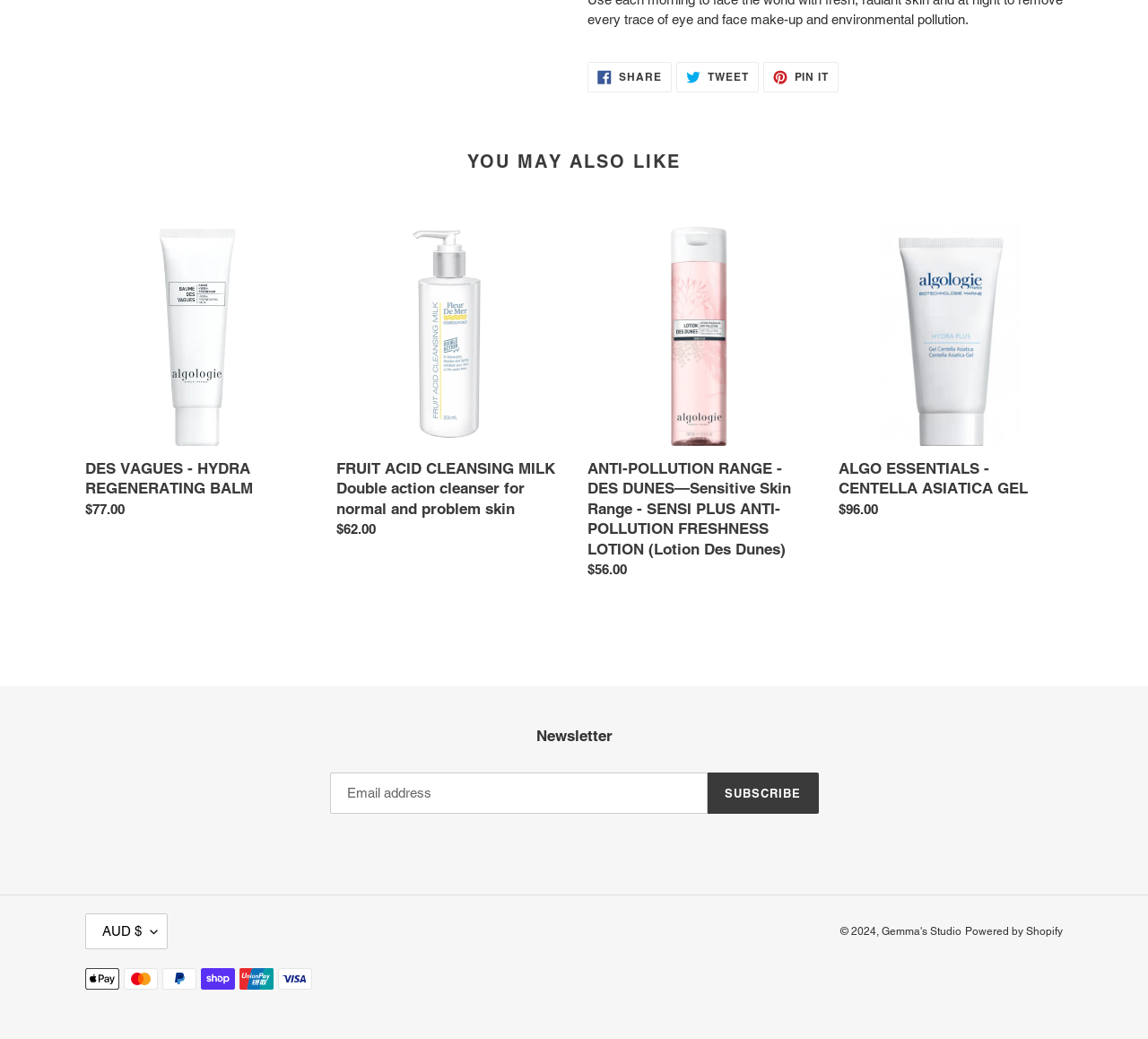Find the bounding box coordinates for the HTML element described as: "Tweet Tweet on Twitter". The coordinates should consist of four float values between 0 and 1, i.e., [left, top, right, bottom].

[0.589, 0.059, 0.661, 0.089]